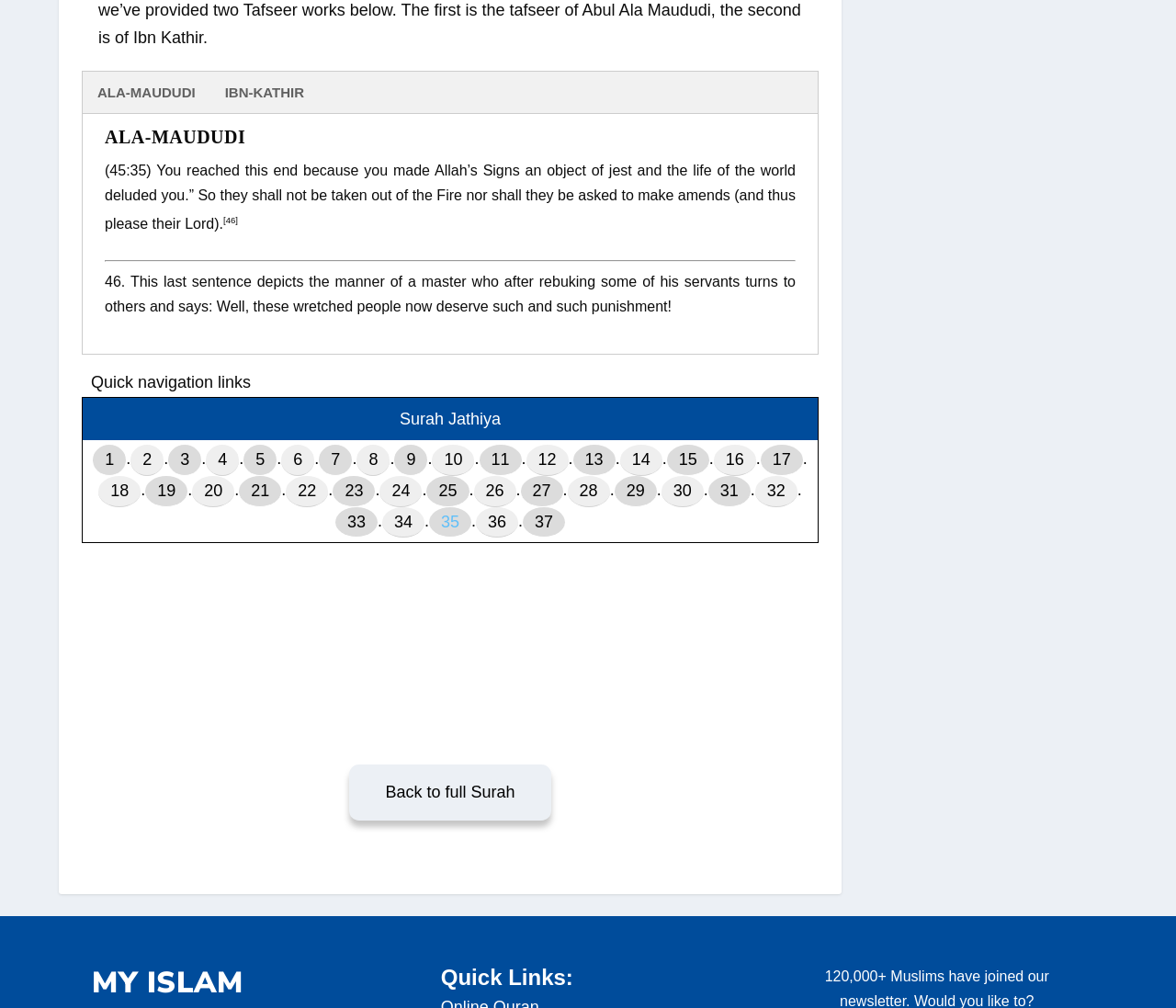Use a single word or phrase to answer the following:
What is the text of the first ayat?

(45:35) You reached this end because you made Allah’s Signs an object of jest and the life of the world deluded you.” So they shall not be taken out of the Fire nor shall they be asked to make amends (and thus please their Lord).